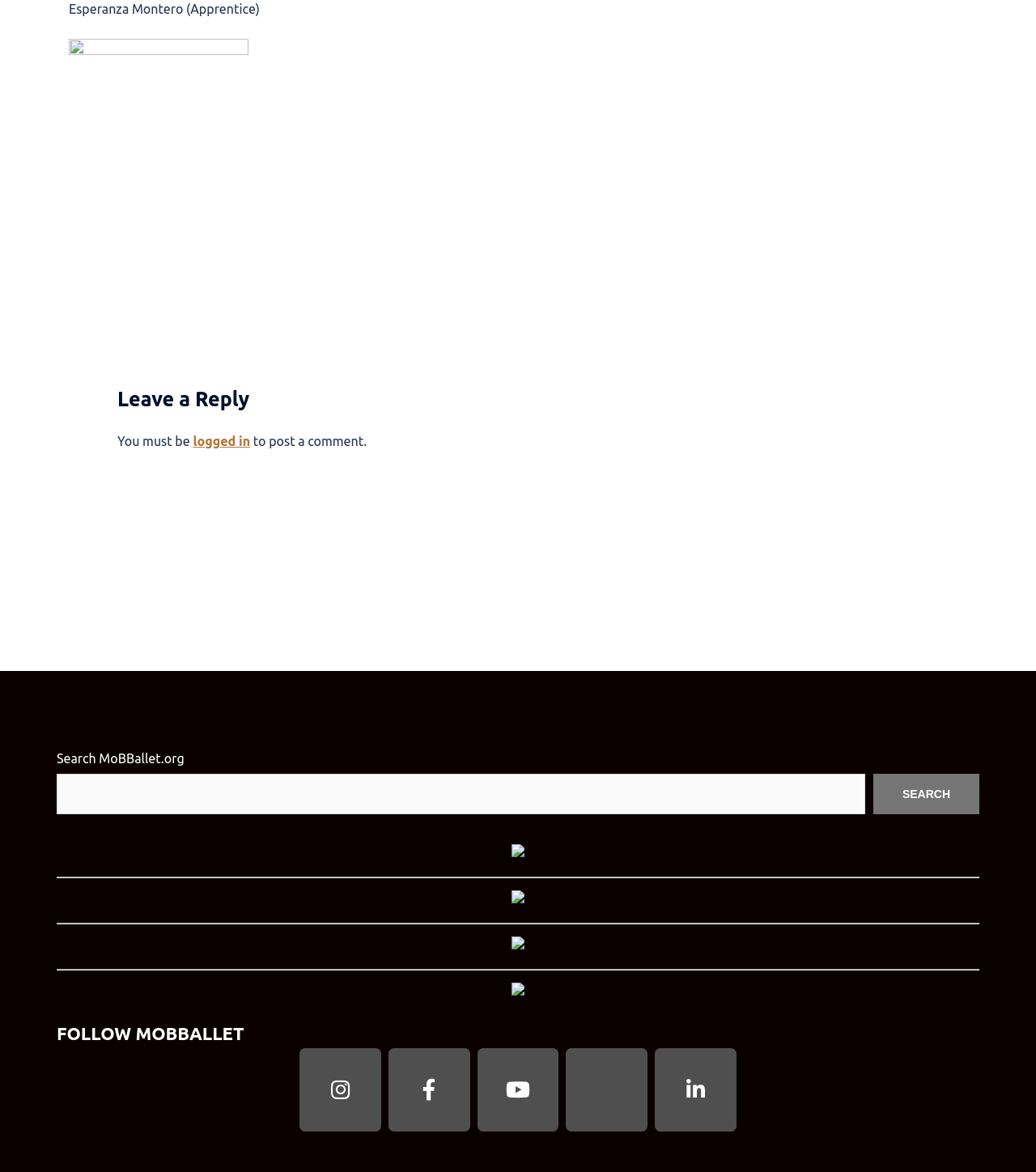Please locate the bounding box coordinates of the region I need to click to follow this instruction: "Search for Yung Gravy merchandise".

None